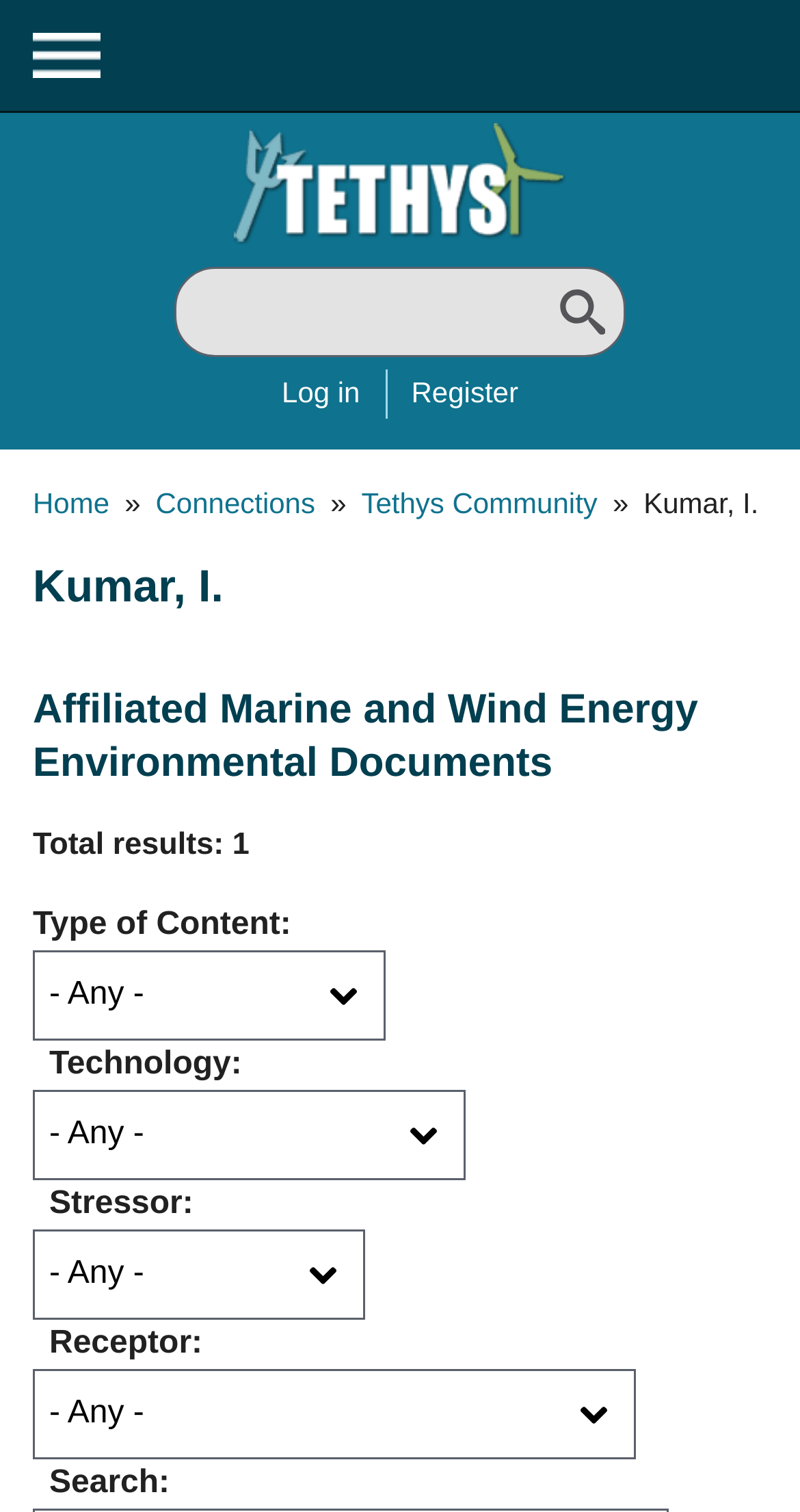Could you indicate the bounding box coordinates of the region to click in order to complete this instruction: "Search using the search field".

[0.218, 0.176, 0.782, 0.236]